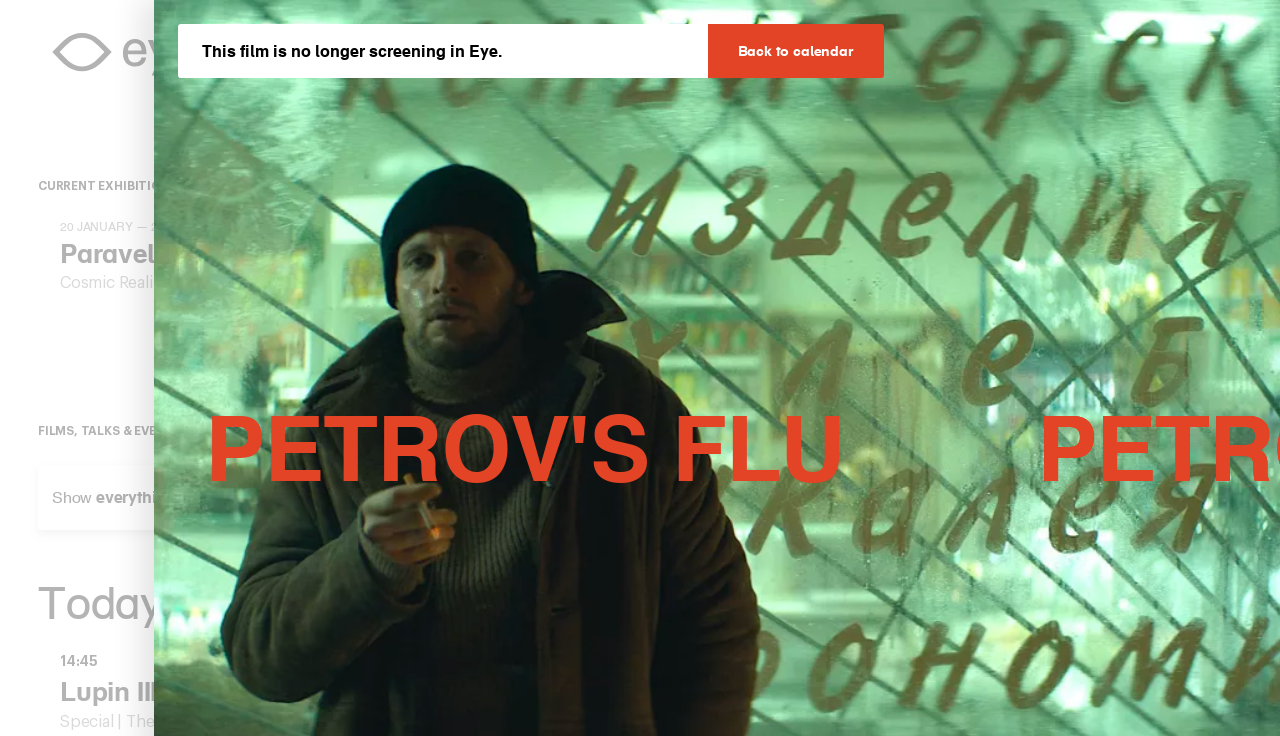What is the title of the anime classic being screened?
Provide a detailed and well-explained answer to the question.

I found the answer by looking at the heading element with the text 'Lupin III: The Castle of Cagliostro' which is located near the text describing the film as an anime classic.